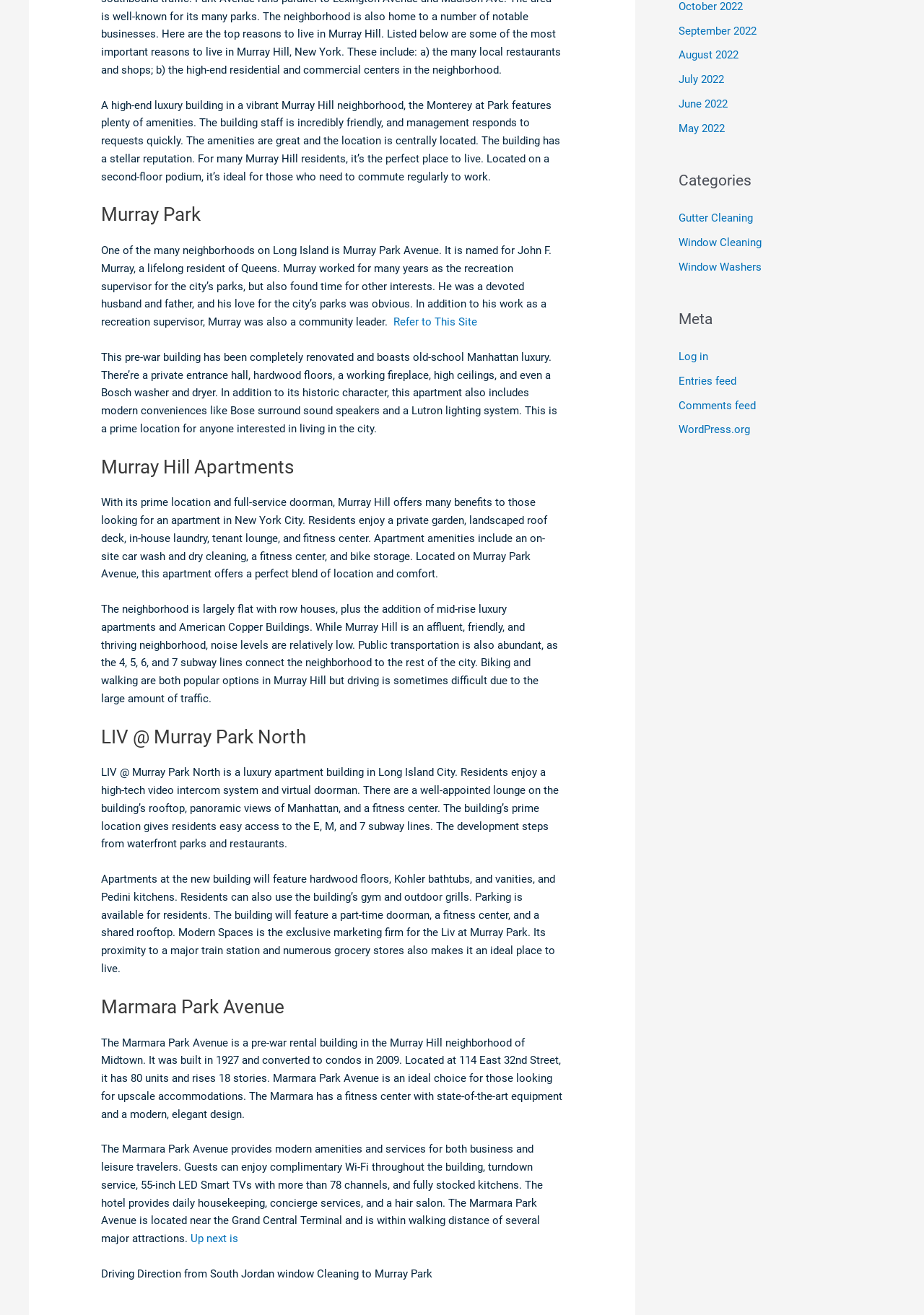Extract the bounding box coordinates of the UI element described: "WordPress.org". Provide the coordinates in the format [left, top, right, bottom] with values ranging from 0 to 1.

[0.734, 0.322, 0.812, 0.332]